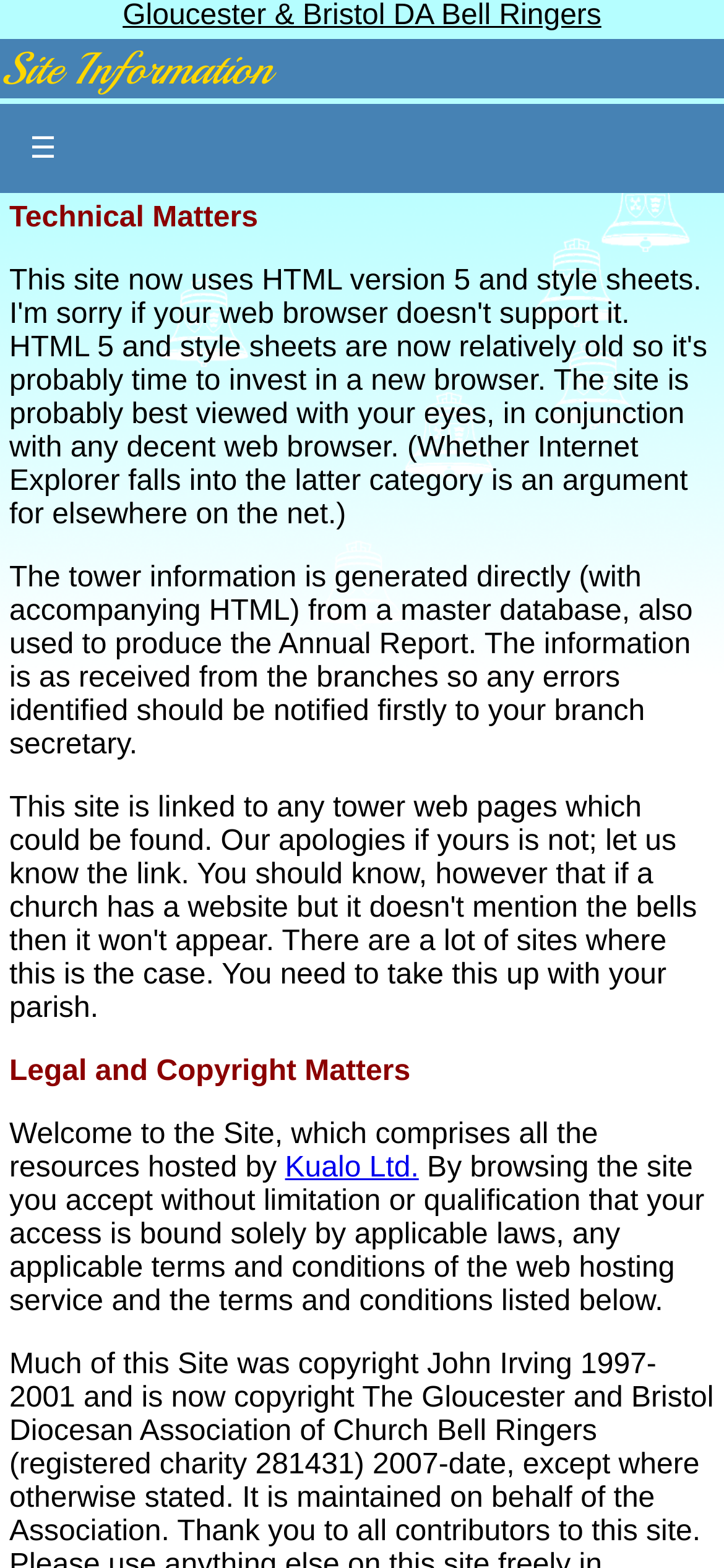What is the name of the bell ringers' organization?
Using the image as a reference, deliver a detailed and thorough answer to the question.

The name of the bell ringers' organization can be found at the top of the webpage, which is 'Gloucester & Bristol DA Bell Ringers'.